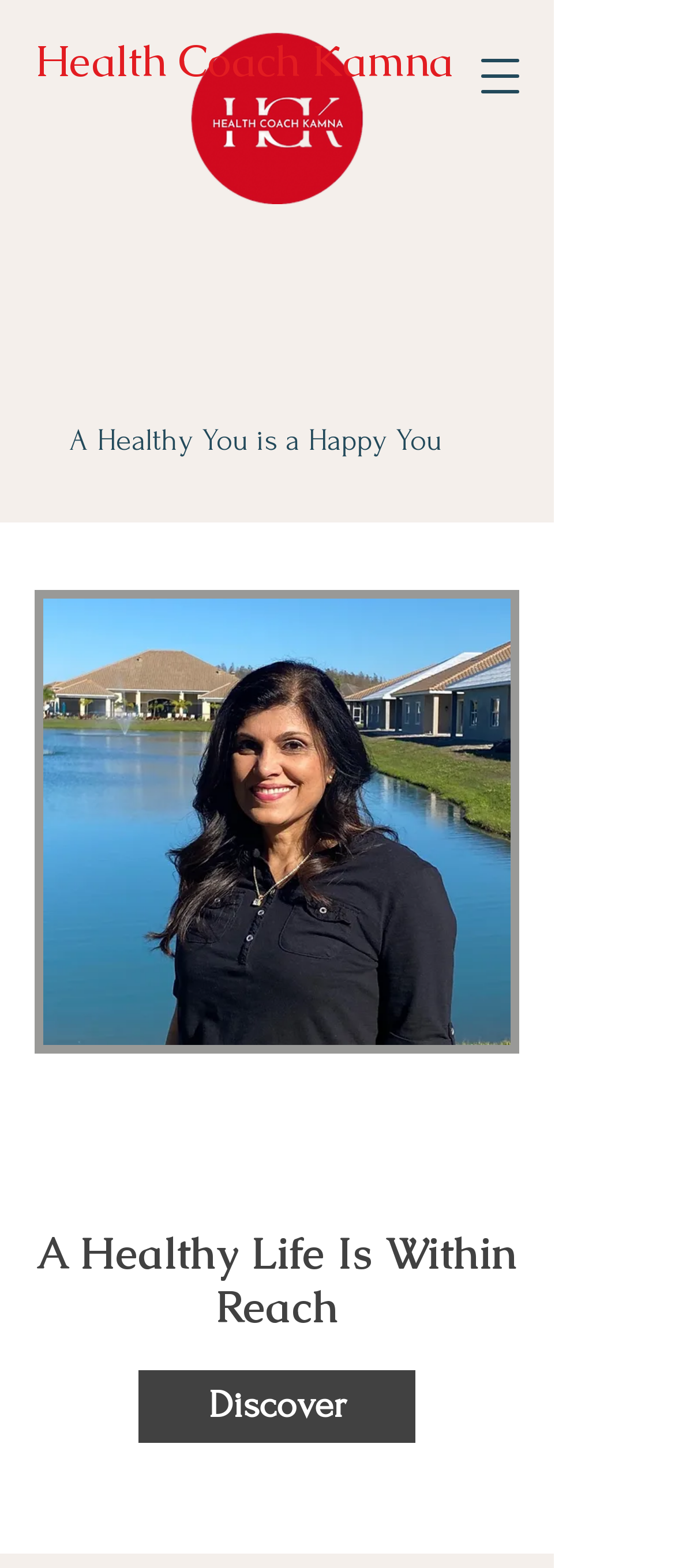What is the image at the top of the webpage about?
Look at the webpage screenshot and answer the question with a detailed explanation.

The image at the top of the webpage is of a person, and it is likely a photo of Health Coach Kamna, as it is placed next to the link with her name.